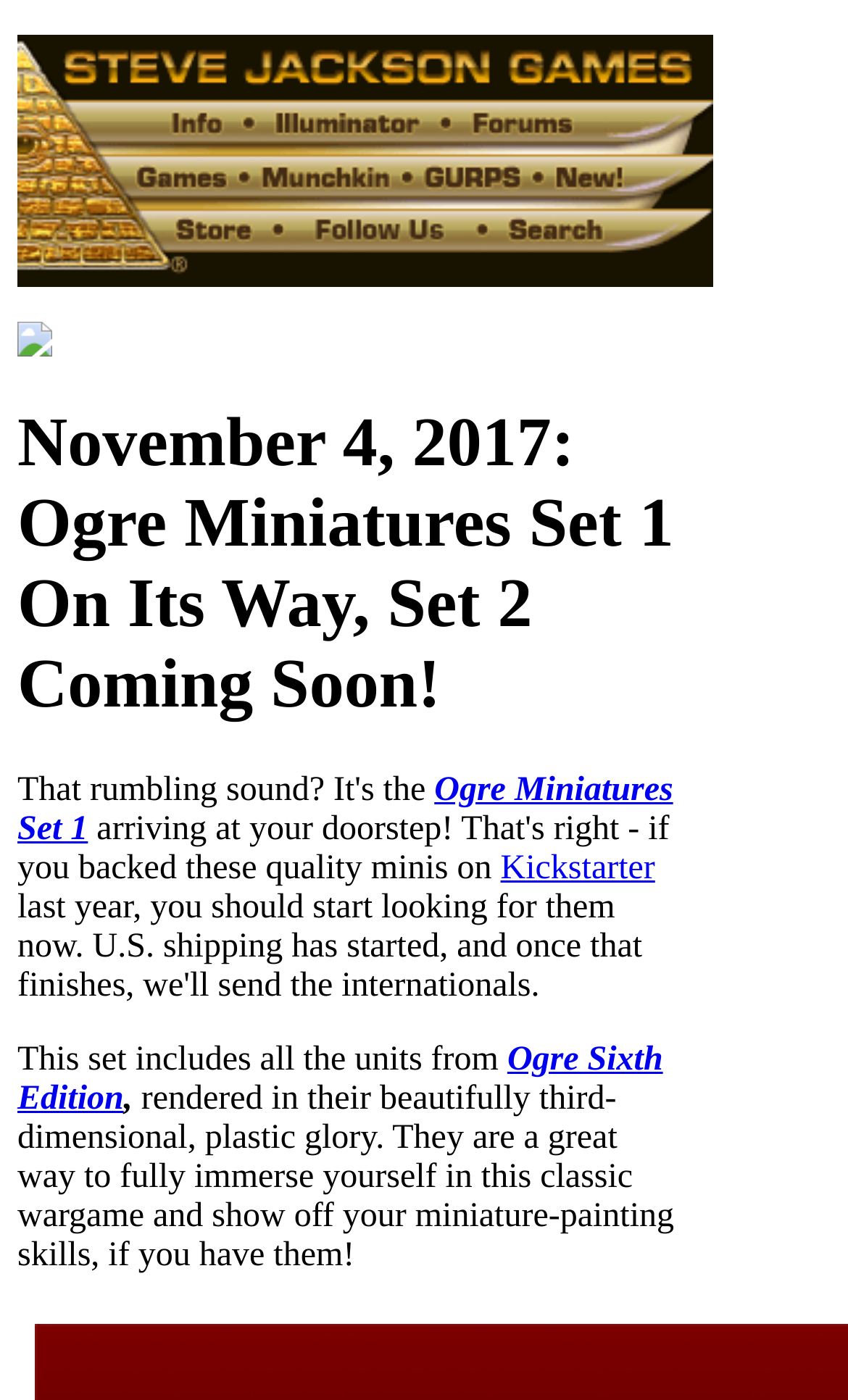What is the name of the game mentioned in the webpage?
Answer the question with just one word or phrase using the image.

Ogre Sixth Edition